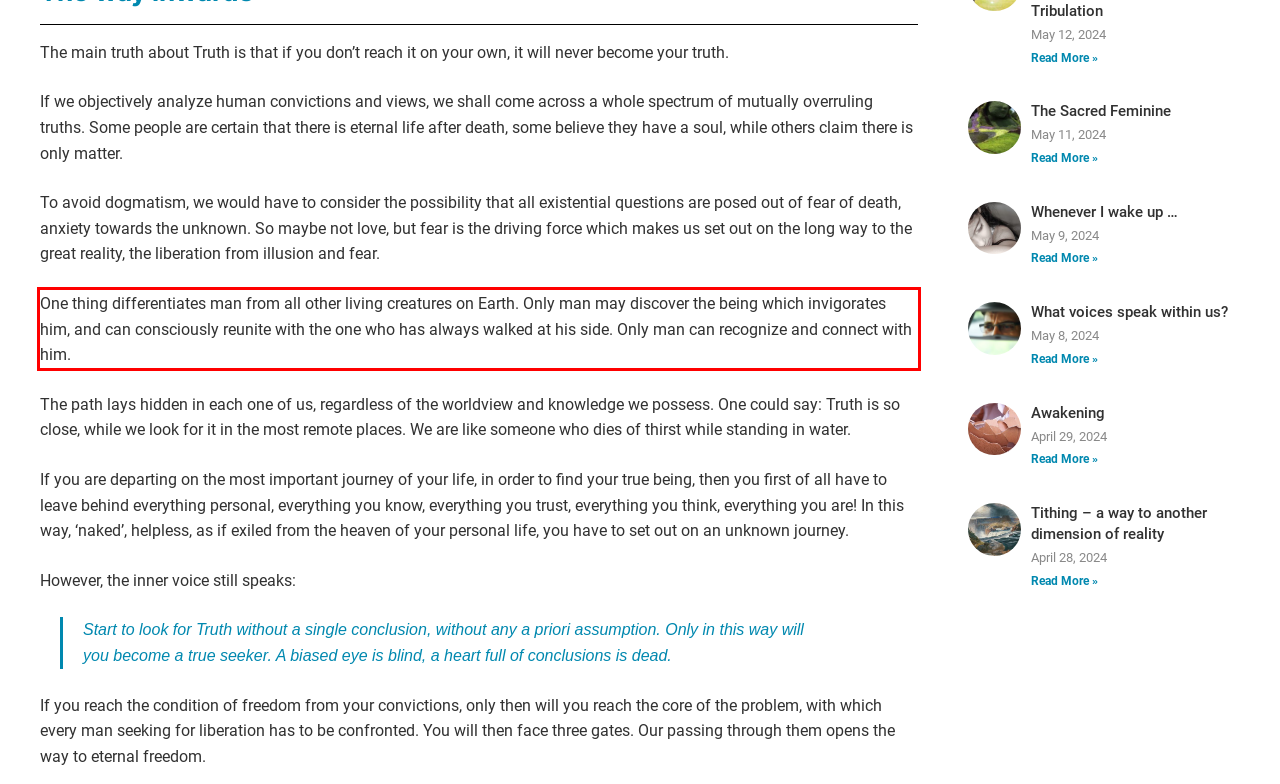Your task is to recognize and extract the text content from the UI element enclosed in the red bounding box on the webpage screenshot.

One thing differentiates man from all other living creatures on Earth. Only man may discover the being which invigorates him, and can consciously reunite with the one who has always walked at his side. Only man can recognize and connect with him.